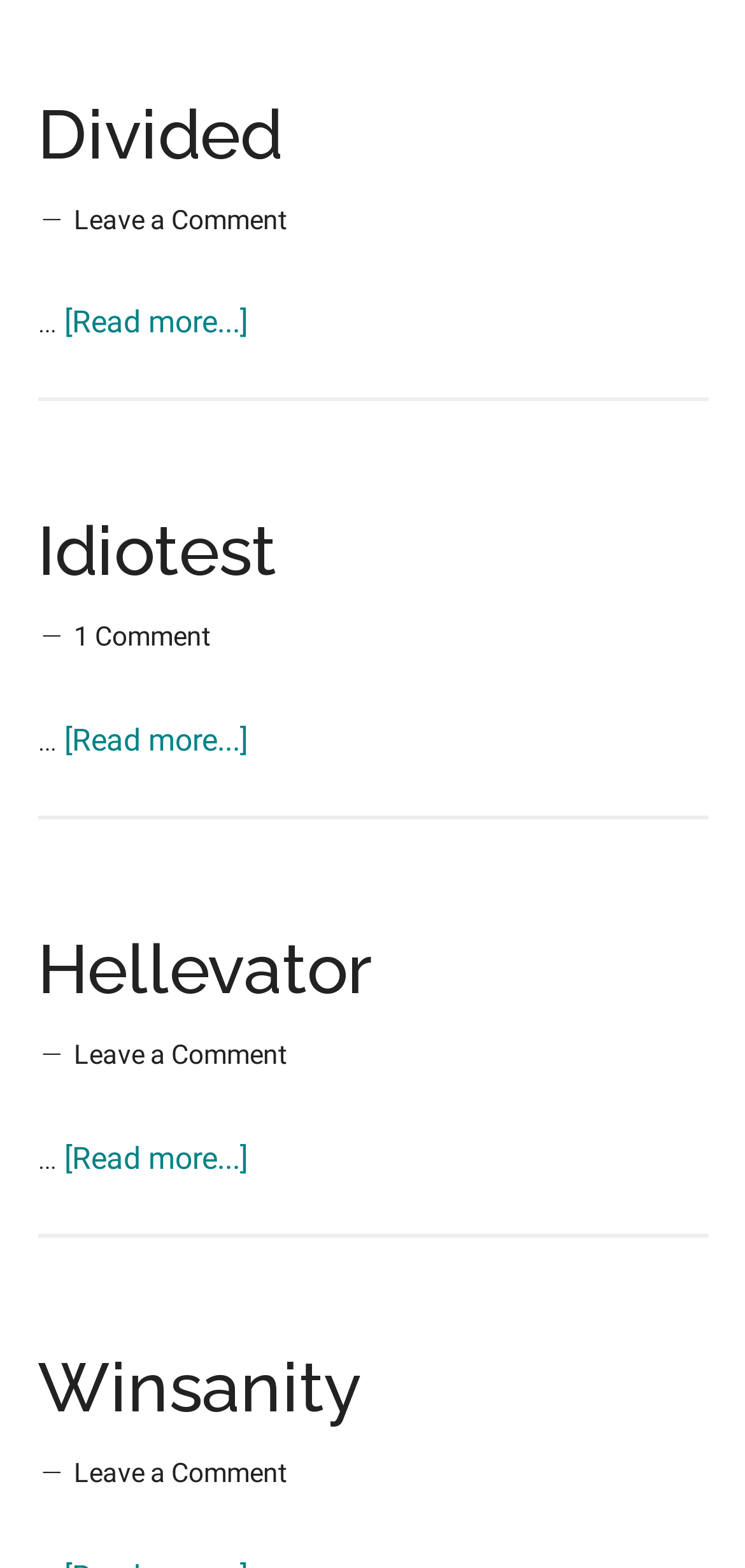What is the common pattern among the articles?
Answer the question with a single word or phrase, referring to the image.

Read more link